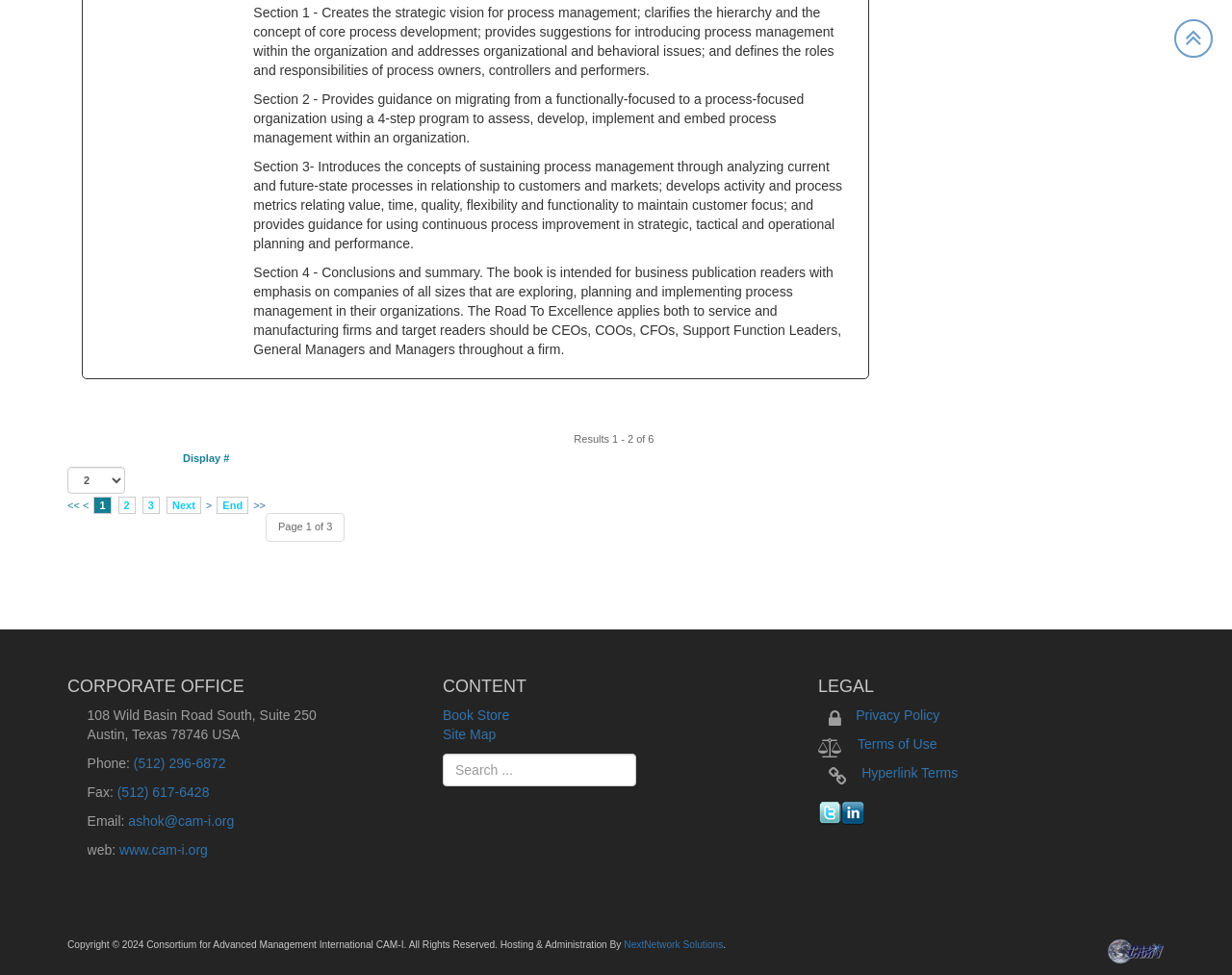Please provide a comprehensive response to the question based on the details in the image: What is the purpose of the book?

I found the purpose of the book by looking at the StaticText element with ID 757, which contains the text 'The book is intended for business publication readers ...'.